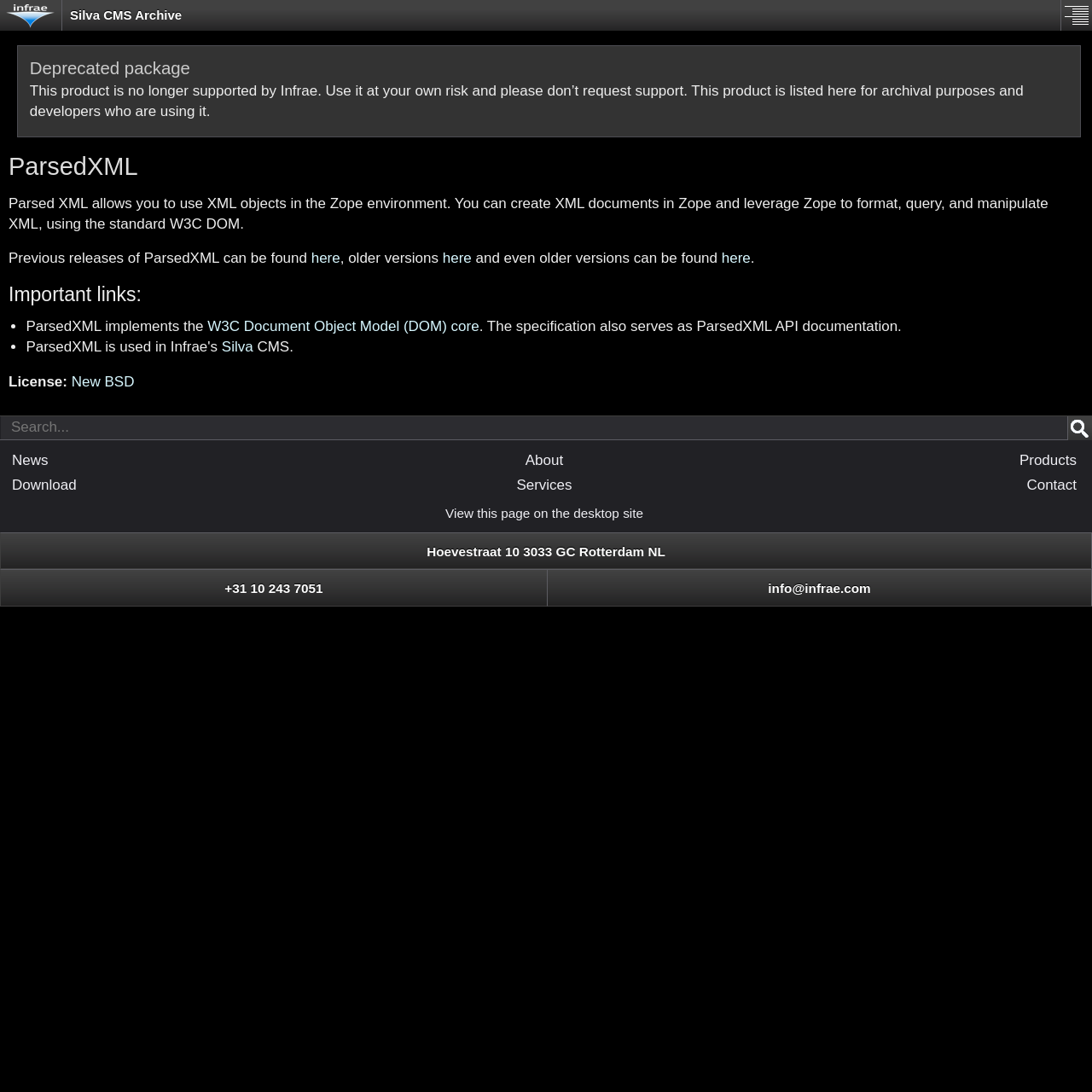Pinpoint the bounding box coordinates of the element to be clicked to execute the instruction: "Submit the form".

[0.977, 0.381, 1.0, 0.403]